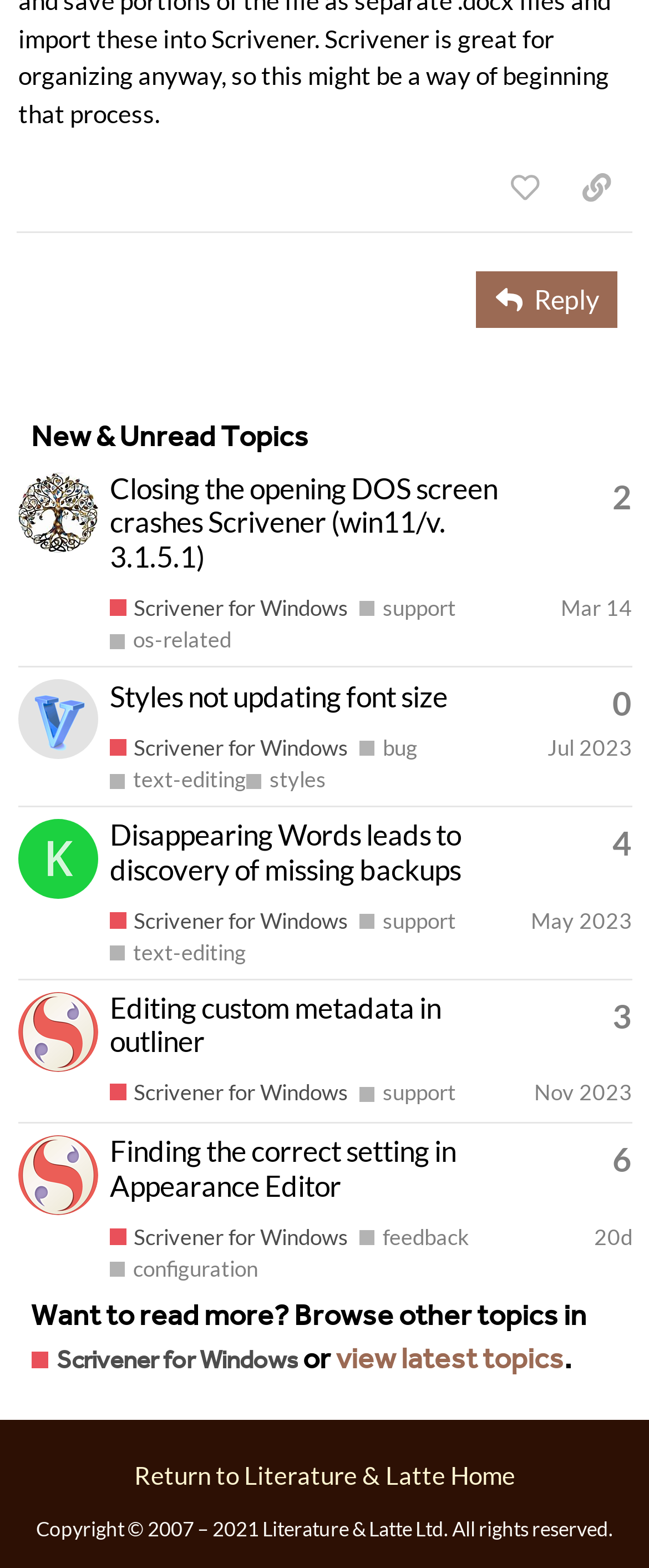What is the category of the topics?
Look at the webpage screenshot and answer the question with a detailed explanation.

I looked at the heading above the topic list, and it says 'New & Unread Topics' in 'Scrivener for Windows'.